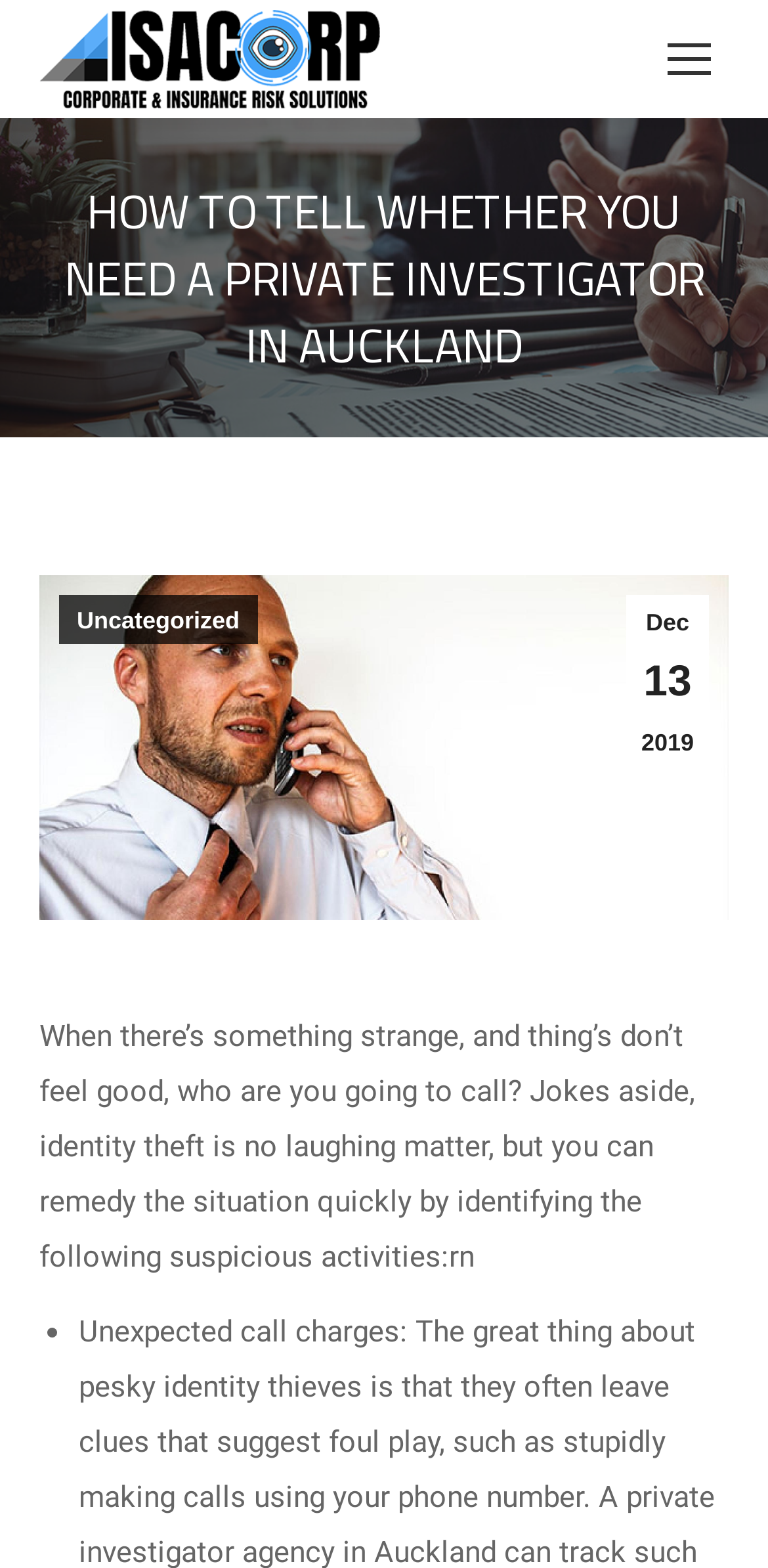Please determine the bounding box coordinates, formatted as (top-left x, top-left y, bottom-right x, bottom-right y), with all values as floating point numbers between 0 and 1. Identify the bounding box of the region described as: Uncategorized

[0.077, 0.379, 0.335, 0.411]